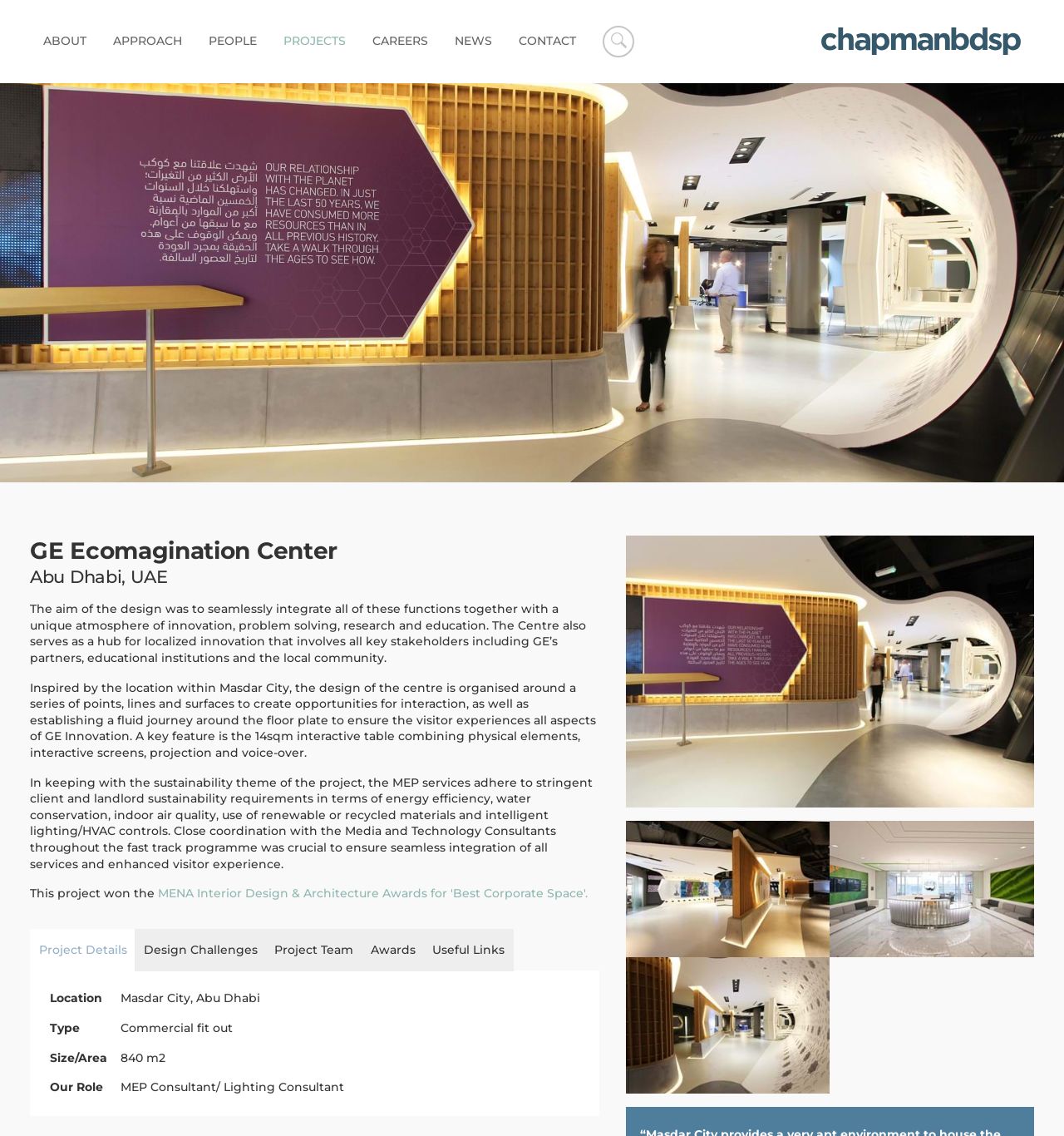Give a detailed overview of the webpage's appearance and contents.

The webpage is about the GE Ecomagination Center, a project by chapmanbdsp. At the top, there are seven navigation links: "ABOUT", "APPROACH", "PEOPLE", "PROJECTS", "CAREERS", "NEWS", and "CONTACT", aligned horizontally across the page. To the right of these links, there is a search bar with a magnifying glass icon. Below the navigation links, there is a large heading that reads "GE Ecomagination Center" followed by a subheading "Abu Dhabi, UAE".

The main content of the page is divided into sections. The first section describes the design of the center, which aimed to integrate various functions with a unique atmosphere of innovation, problem-solving, research, and education. The text is accompanied by a large image of the center.

The next section provides more details about the design, including the use of interactive tables, physical elements, and projection. This section also mentions the sustainability features of the project, such as energy efficiency, water conservation, and indoor air quality.

Following this, there is a section that announces the project's award, the MENA Interior Design & Architecture Awards for 'Best Corporate Space'.

Below this, there is a "Project Details" section, which is presented in a table format. The table has four rows, each with two columns, providing information about the project's location, type, size, and the role of chapmanbdsp.

The page also has sections for "Design Challenges", "Project Team", "Awards", and "Useful Links", each with a brief heading. Finally, there are three images of the project, each with a link to a larger version.

Overall, the webpage provides a detailed overview of the GE Ecomagination Center project, including its design, features, and awards, with a focus on showcasing the work of chapmanbdsp.